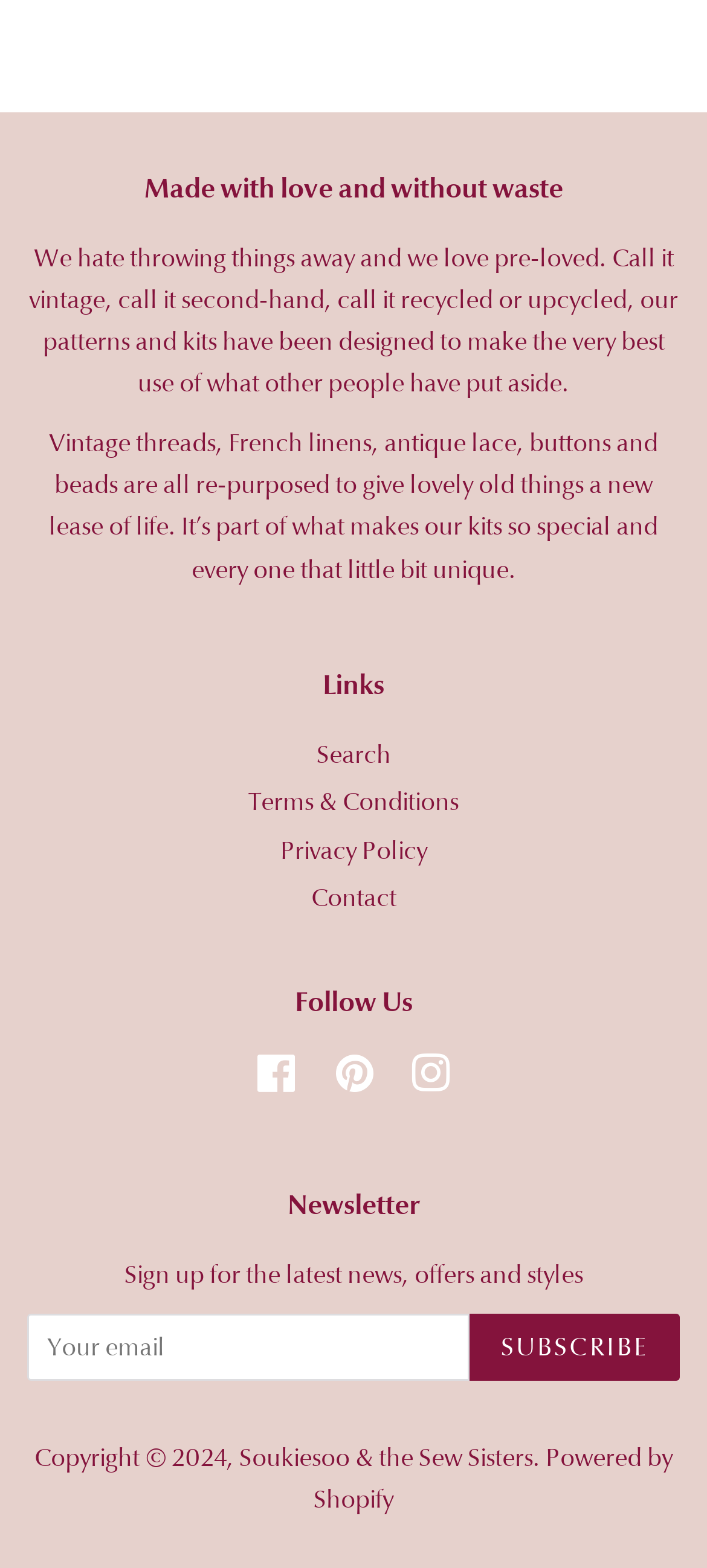Using the webpage screenshot, locate the HTML element that fits the following description and provide its bounding box: "Powered by Shopify".

[0.444, 0.919, 0.951, 0.966]